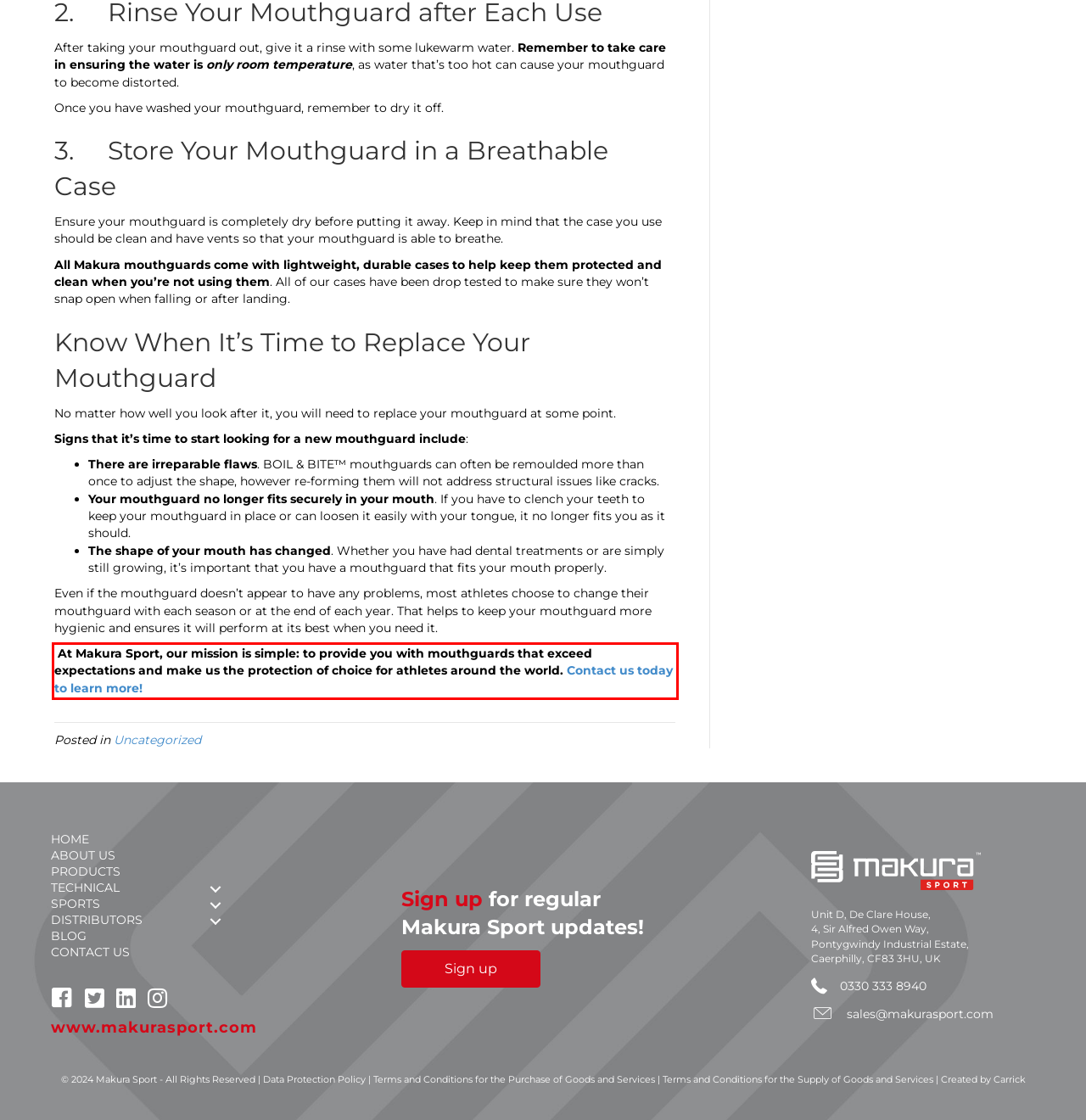You have a webpage screenshot with a red rectangle surrounding a UI element. Extract the text content from within this red bounding box.

At Makura Sport, our mission is simple: to provide you with mouthguards that exceed expectations and make us the protection of choice for athletes around the world. Contact us today to learn more!